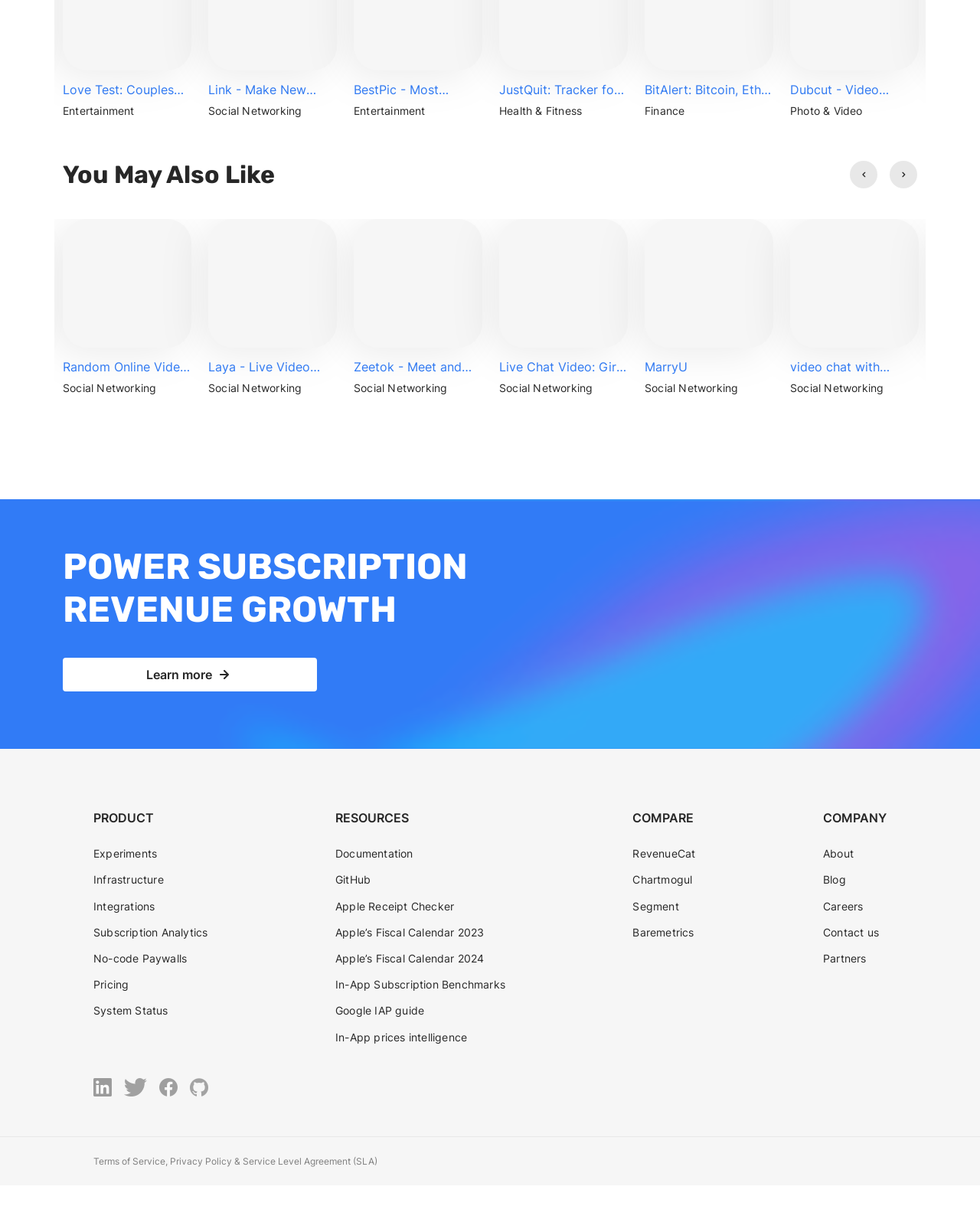Find the bounding box coordinates for the area you need to click to carry out the instruction: "Send an email to 'sales@cabr-concrete.com'". The coordinates should be four float numbers between 0 and 1, indicated as [left, top, right, bottom].

None